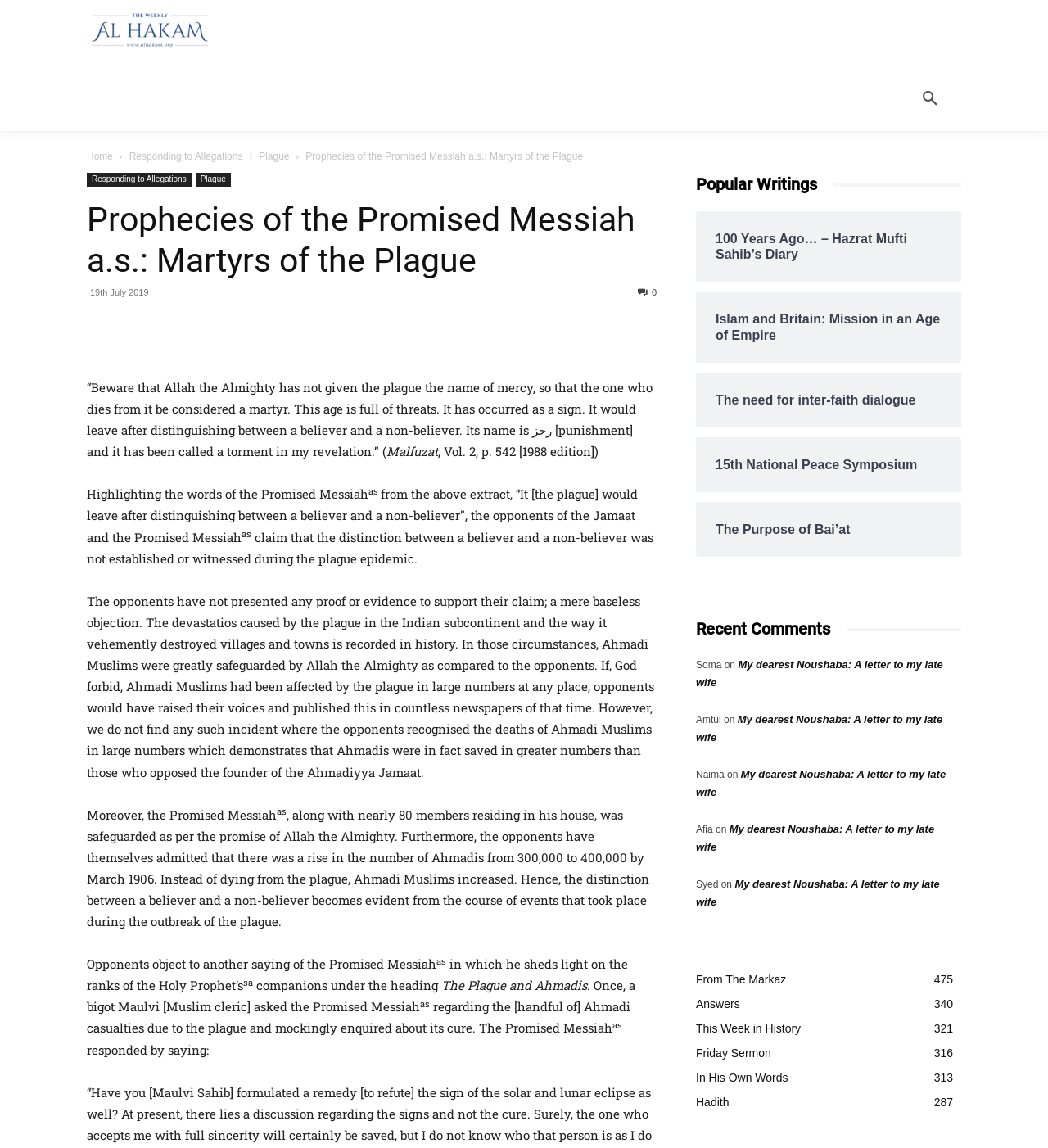Find the bounding box coordinates of the clickable area that will achieve the following instruction: "Click on the 'Al hakam' link".

[0.081, 0.01, 0.198, 0.043]